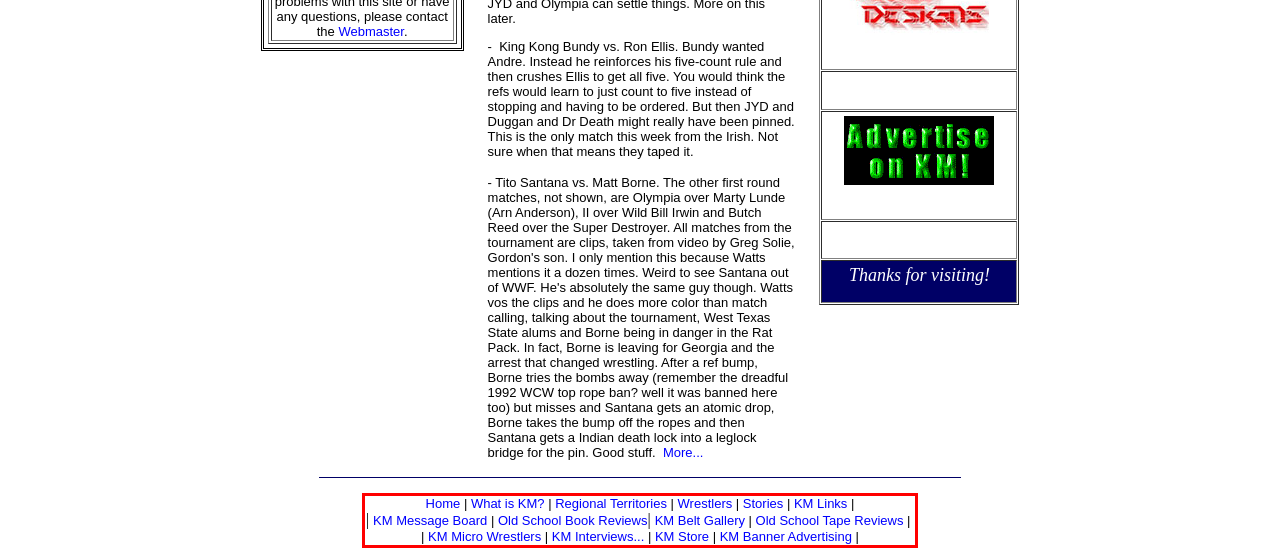Please examine the webpage screenshot and extract the text within the red bounding box using OCR.

Home | What is KM? | Regional Territories | Wrestlers | Stories | KM Links | | KM Message Board | Old School Book Reviews| KM Belt Gallery | Old School Tape Reviews | | KM Micro Wrestlers | KM Interviews... | KM Store | KM Banner Advertising |